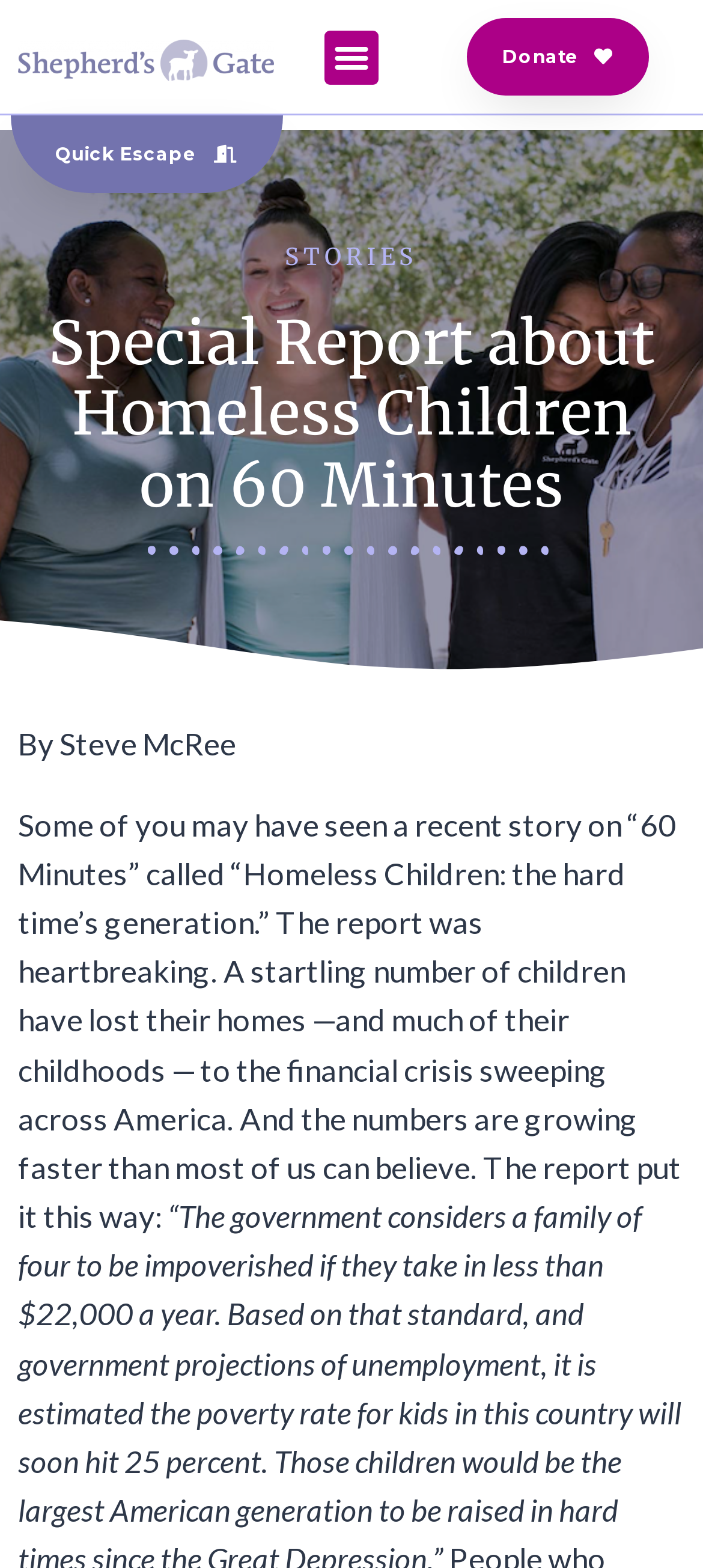Please find and provide the title of the webpage.

Special Report about Homeless Children on 60 Minutes